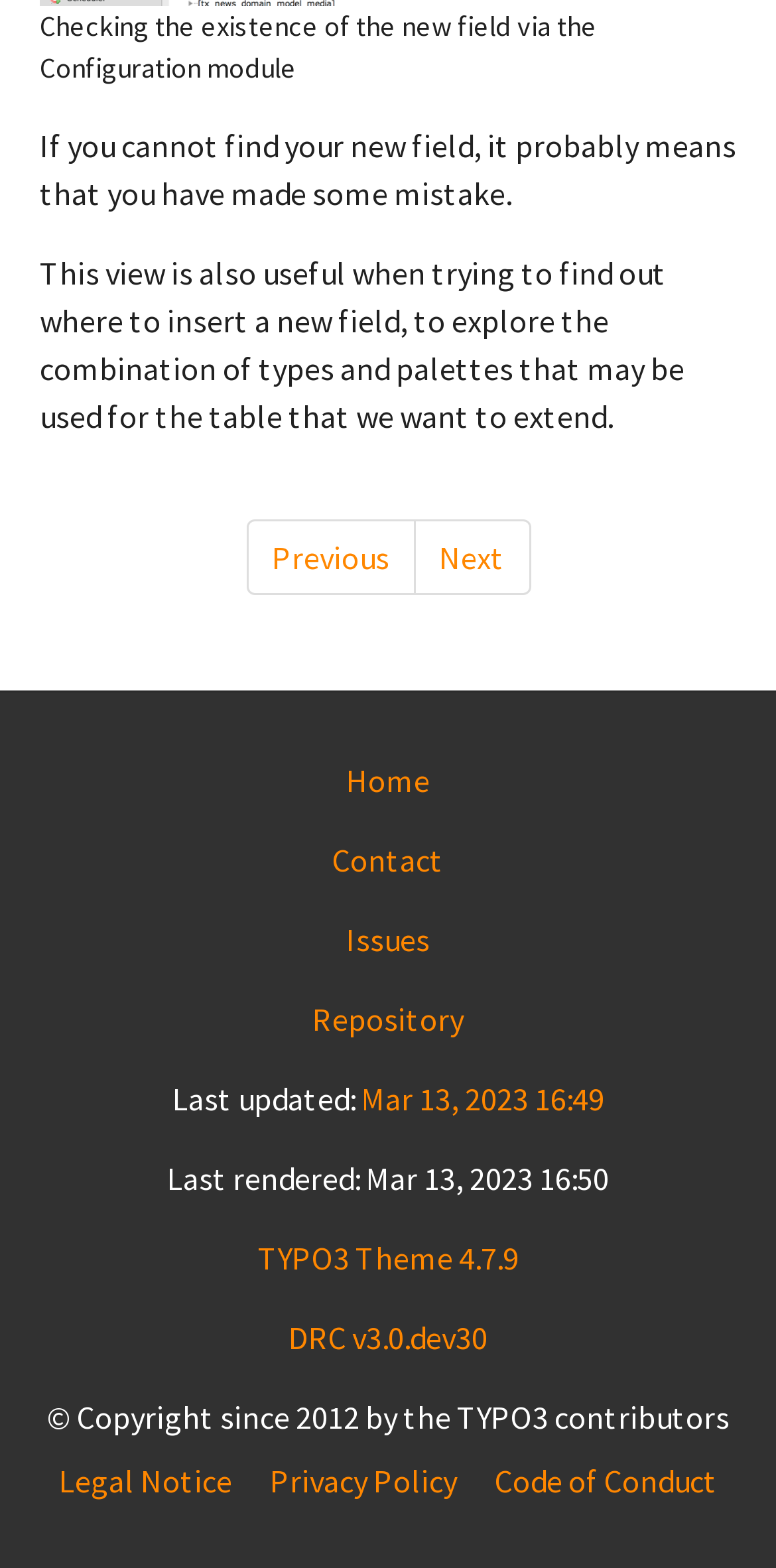Answer the question with a brief word or phrase:
What is the copyright notice?

Copyright since 2012 by the TYPO3 contributors